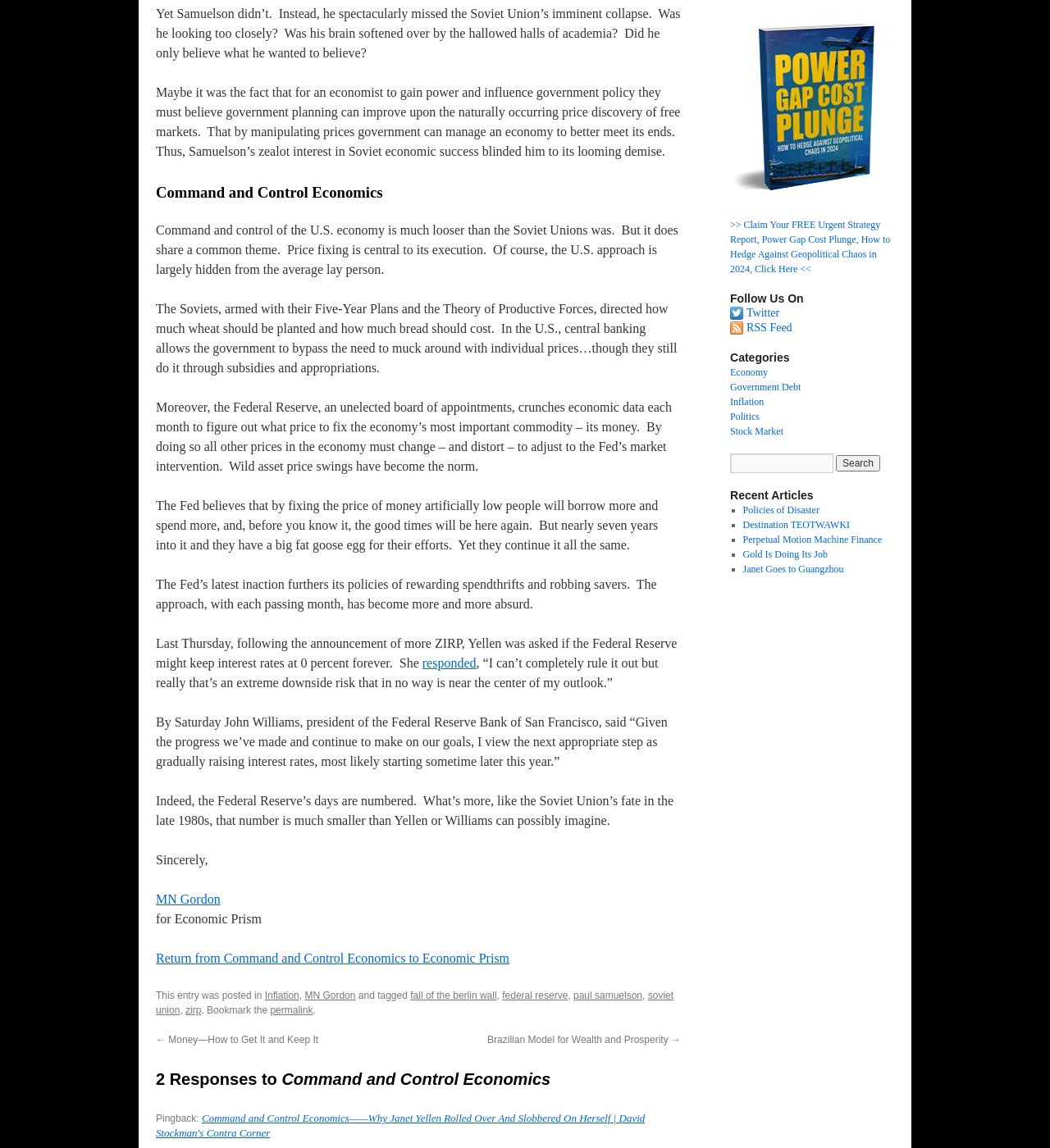Indicate the bounding box coordinates of the clickable region to achieve the following instruction: "Click on the link 'Return from Command and Control Economics to Economic Prism'."

[0.148, 0.829, 0.485, 0.841]